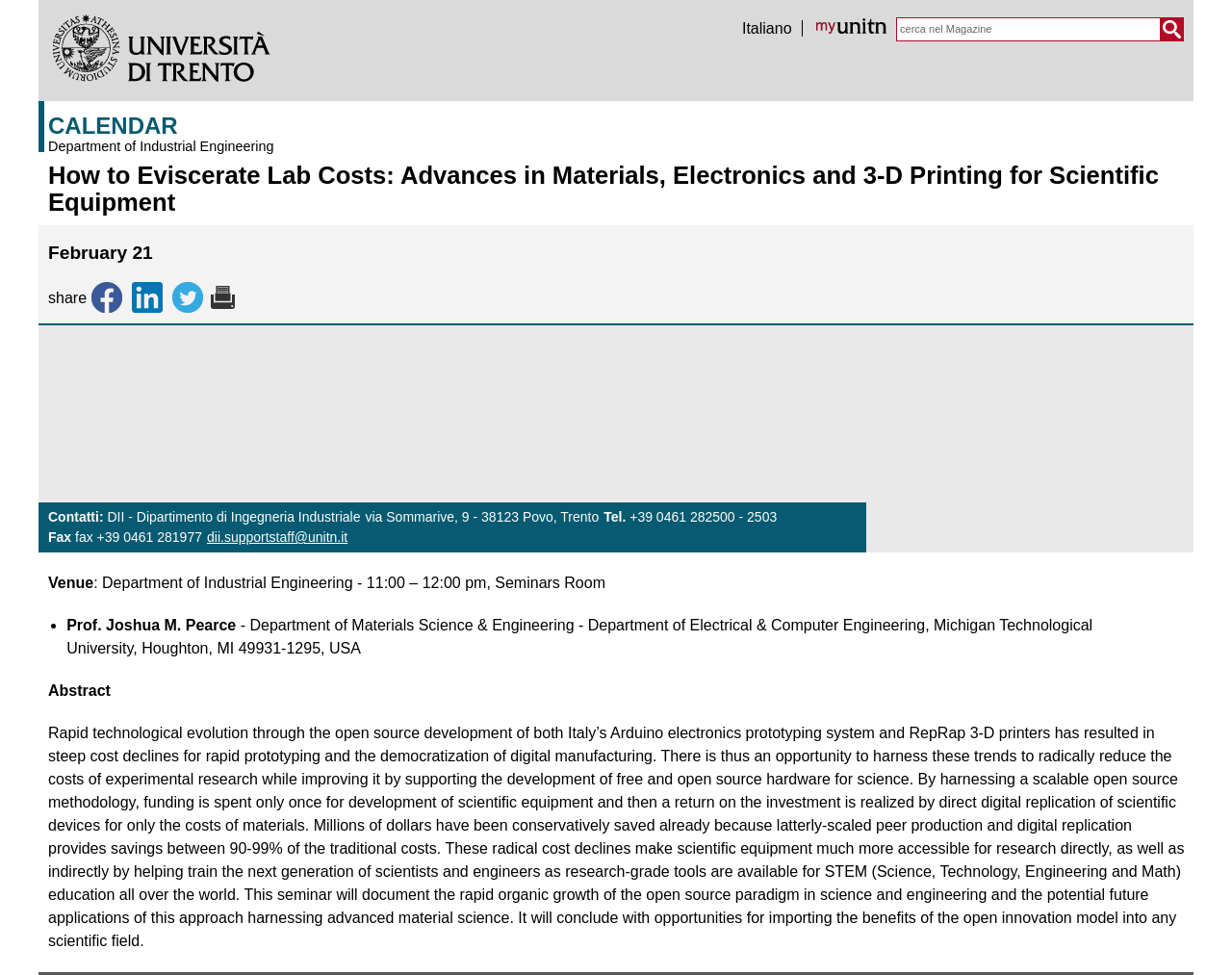Please locate the bounding box coordinates for the element that should be clicked to achieve the following instruction: "Share on Facebook". Ensure the coordinates are given as four float numbers between 0 and 1, i.e., [left, top, right, bottom].

[0.074, 0.289, 0.099, 0.321]